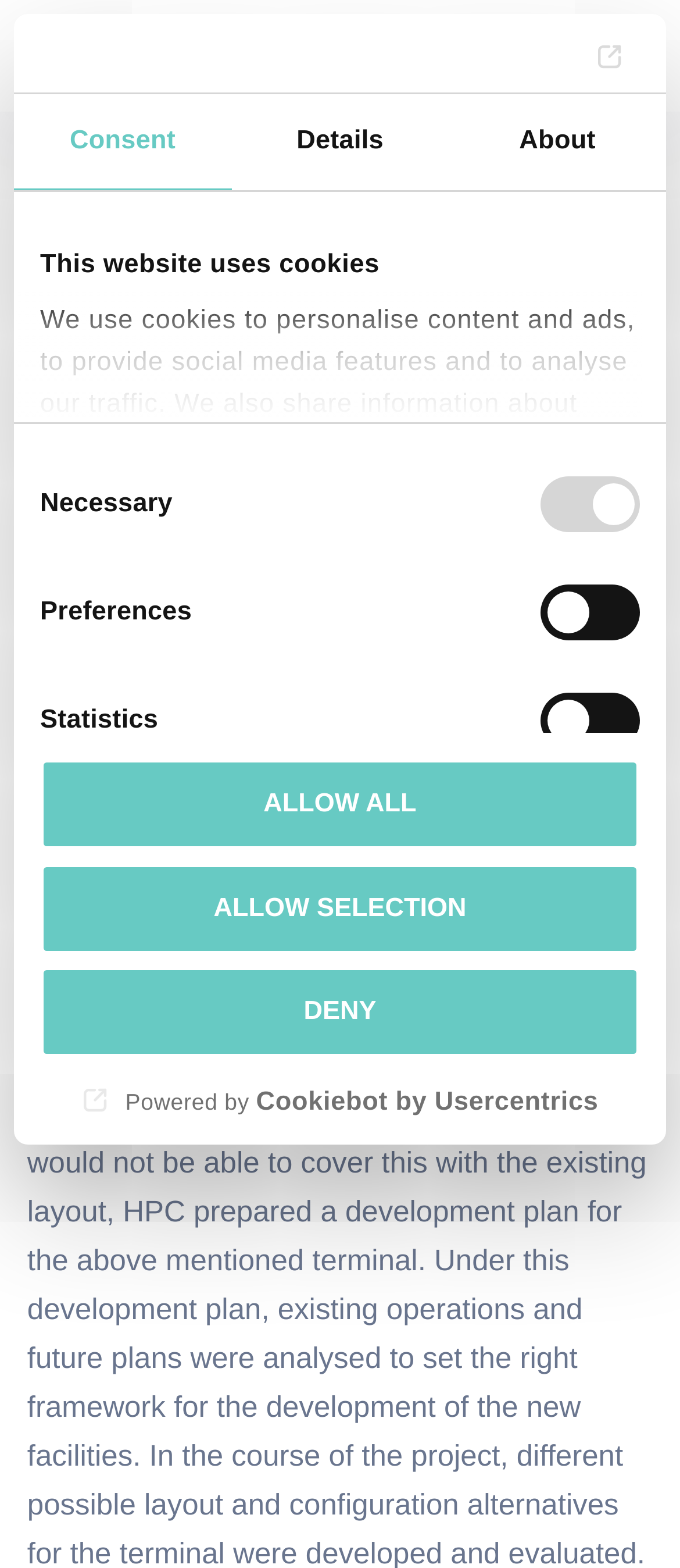How many tabs are available in the tablist?
Look at the screenshot and respond with a single word or phrase.

3